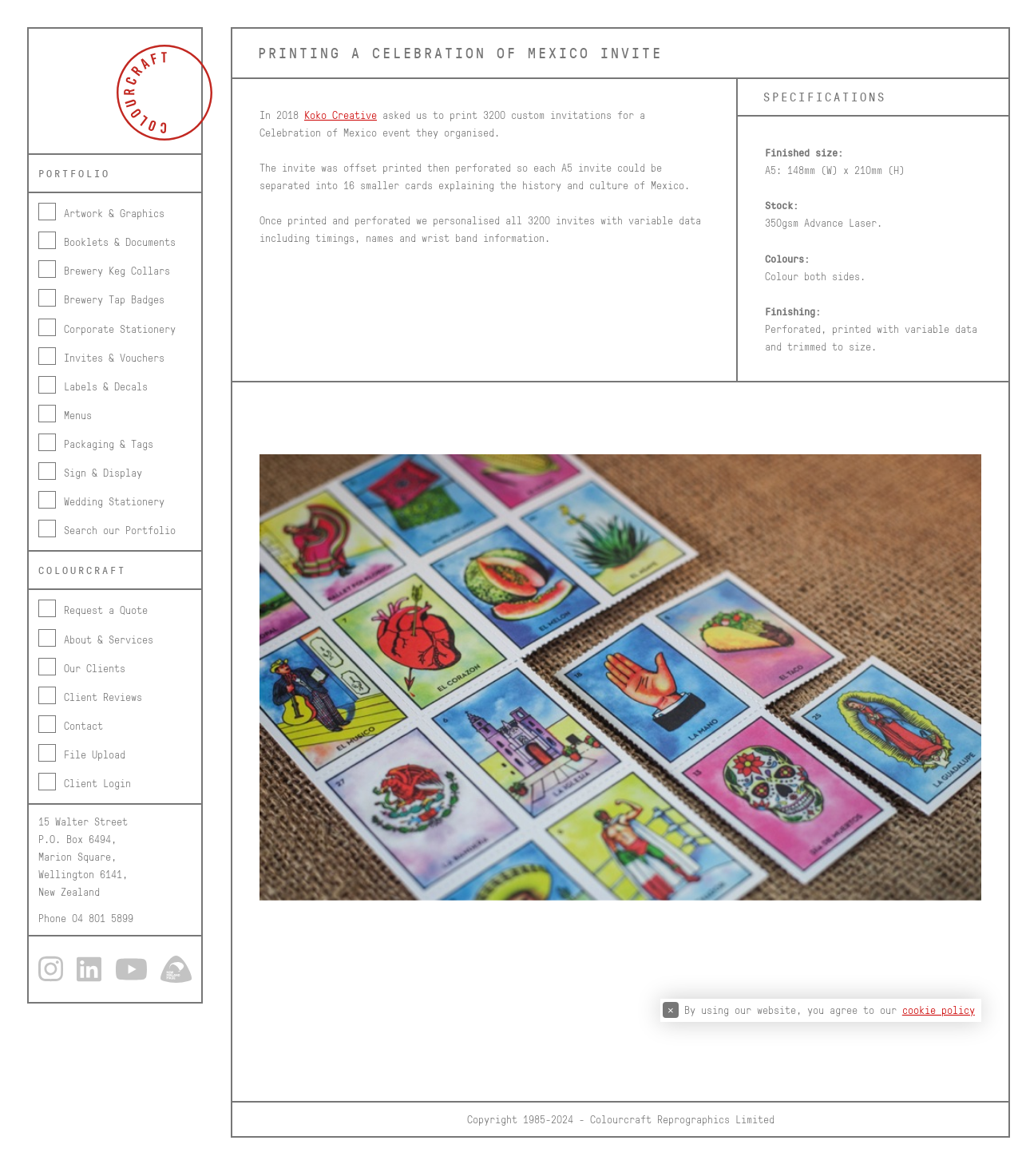What was the stock used for printing?
Answer the question using a single word or phrase, according to the image.

350gsm Advance Laser